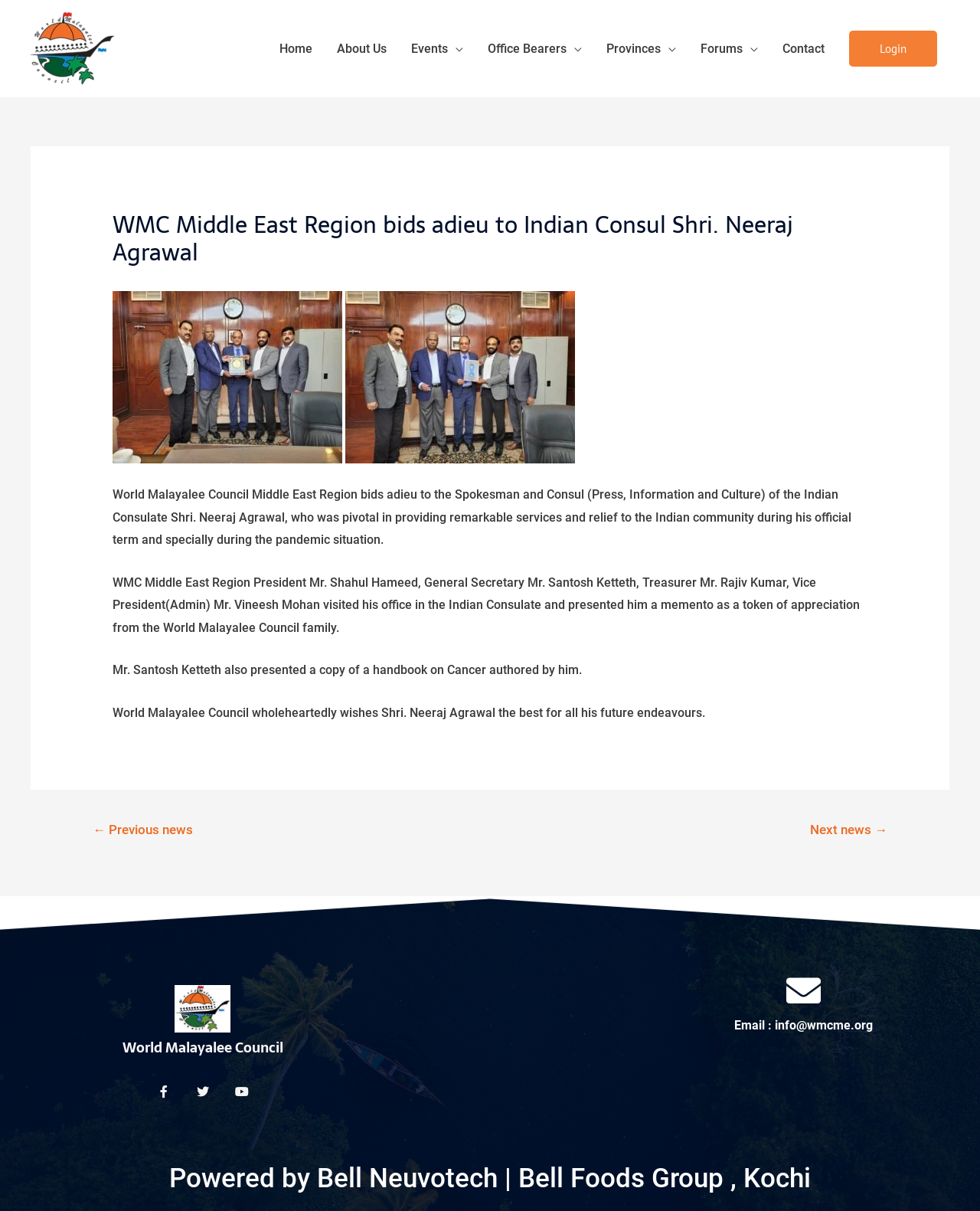Give the bounding box coordinates for the element described by: "Bell Foods Group , Kochi".

[0.529, 0.96, 0.827, 0.986]